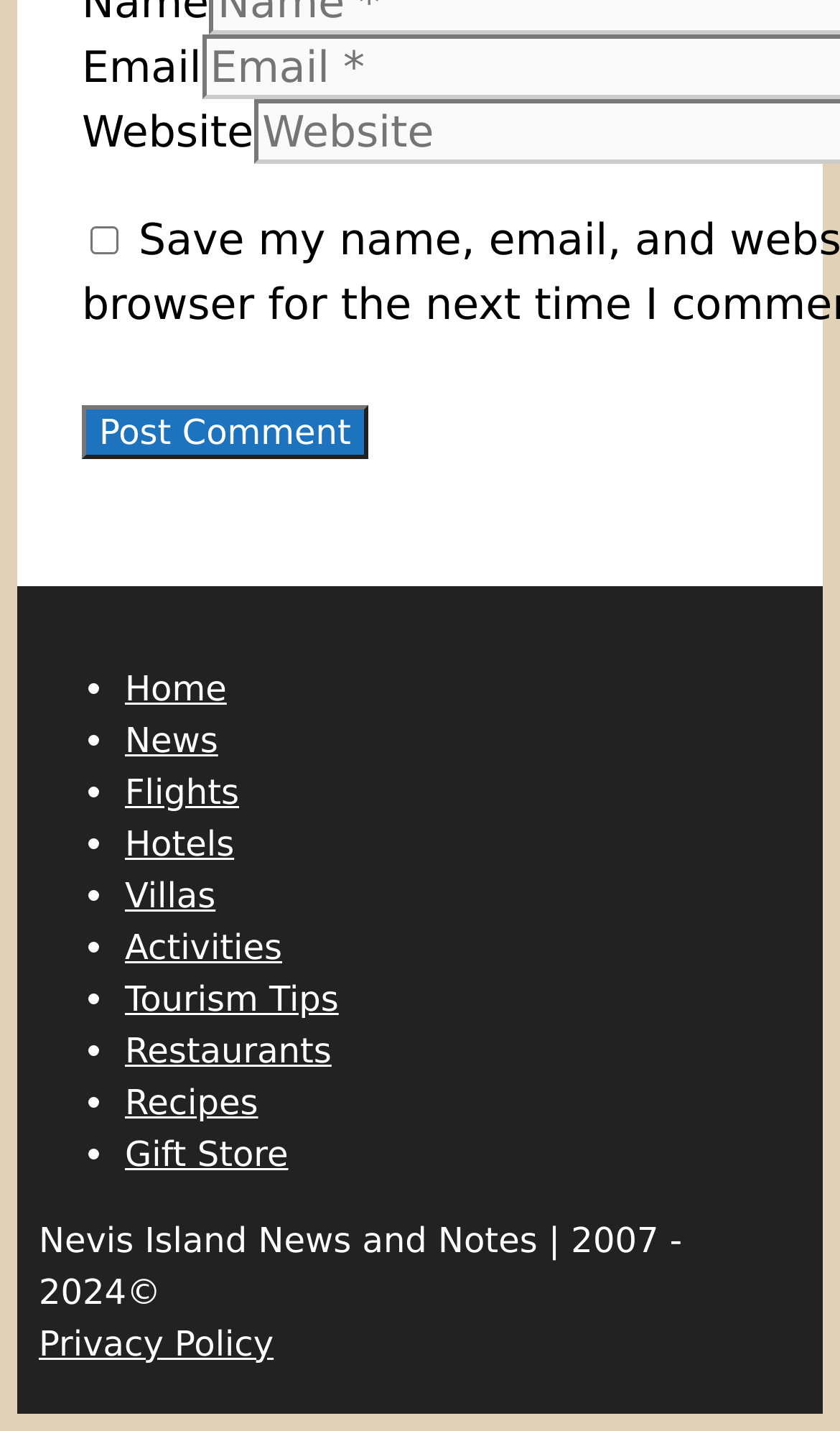What is the text above the navigation menu?
Refer to the screenshot and respond with a concise word or phrase.

Nevis Island News and Notes | 2007 - 2024